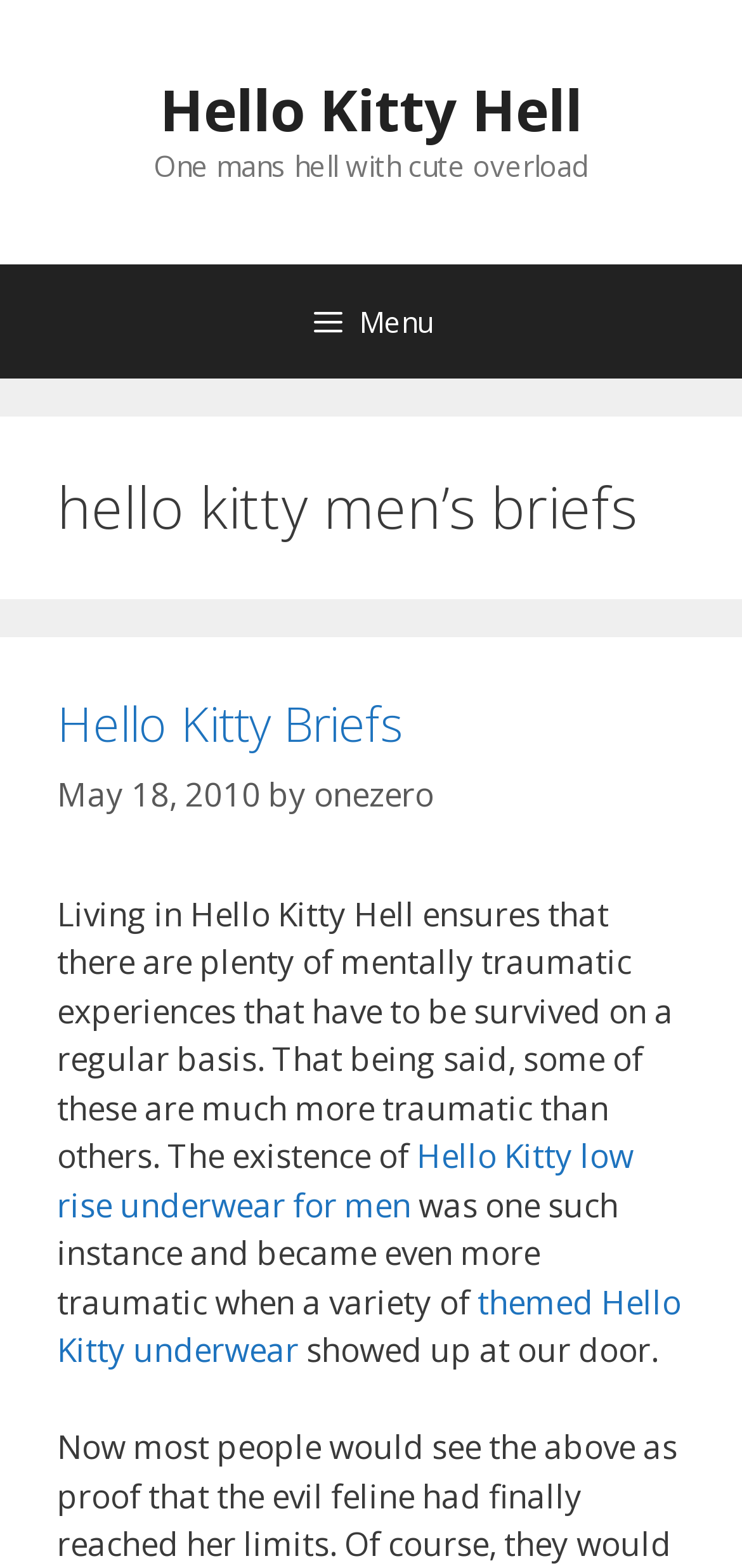How many links are there in the content section?
Provide a detailed answer to the question, using the image to inform your response.

I counted the number of links in the content section of the webpage and found four links: 'Hello Kitty Briefs', 'Hello Kitty low rise underwear for men', 'themed Hello Kitty underwear', and 'onezero'.